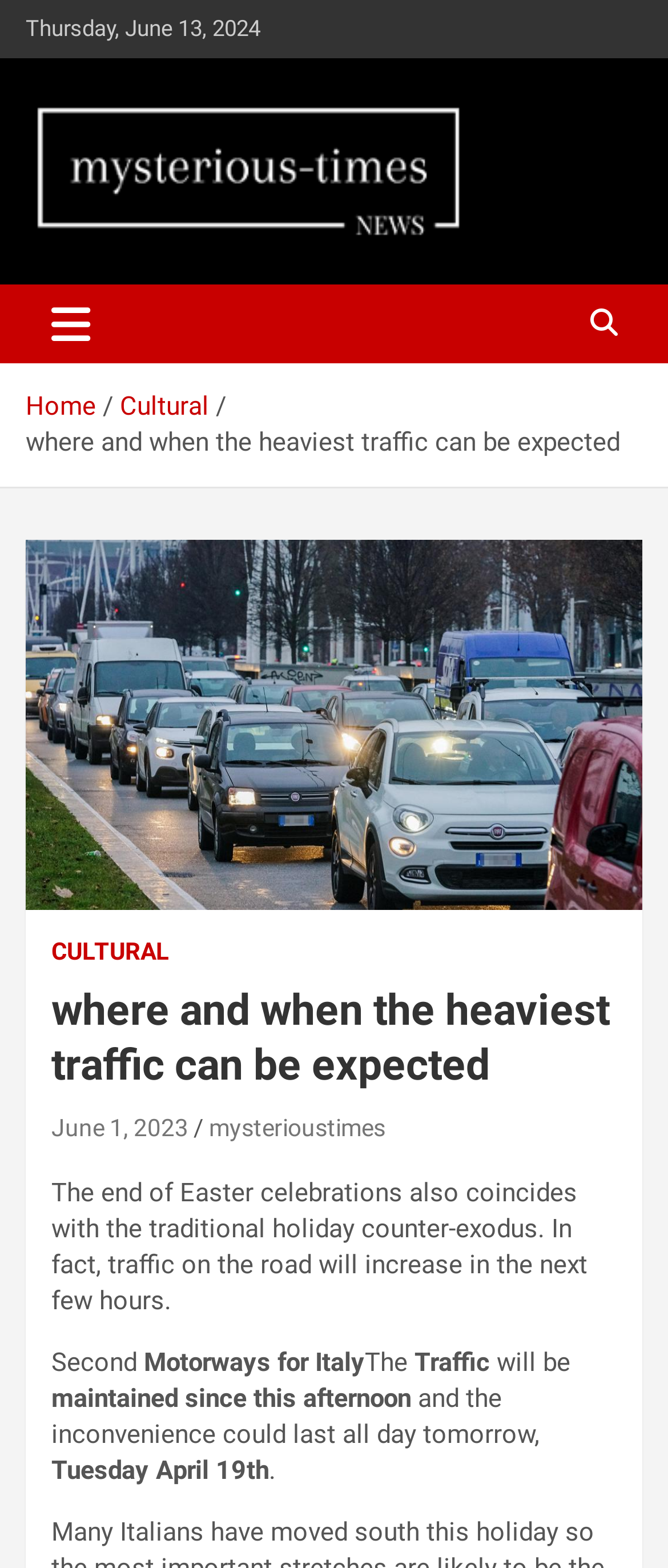Provide a thorough description of the webpage's content and layout.

The webpage appears to be a news article or blog post from Mysterioustimes, a online news platform. At the top, there is a date displayed, "Thursday, June 13, 2024", followed by a link to the Mysterioustimes website, accompanied by an image of the website's logo. Below this, there is a heading that reads "Mysterioustimes" and a brief description of the website's content.

To the right of the date and logo, there is a button to toggle navigation, which controls a navigation bar. The navigation bar contains links to the website's home page and a "Cultural" section, as well as a breadcrumb trail showing the current page's location.

The main content of the page is an article about traffic expectations during the Easter holiday. The article's title, "where and when the heaviest traffic can be expected", is displayed prominently, followed by a figure or image. The article's text is divided into several paragraphs, which discuss the coincidence of Easter celebrations with a traditional holiday counter-exodus, resulting in increased traffic on the roads. The text also mentions that traffic will be maintained since the afternoon and the inconvenience could last all day tomorrow.

There are several links within the article, including one to a related article from June 1, 2023, and another to the Mysterioustimes website. The article also mentions "Motorways for Italy" and "Second" in the context of traffic management. At the bottom of the page, there is a date, "Tuesday April 19th", which may be the publication date of the article.